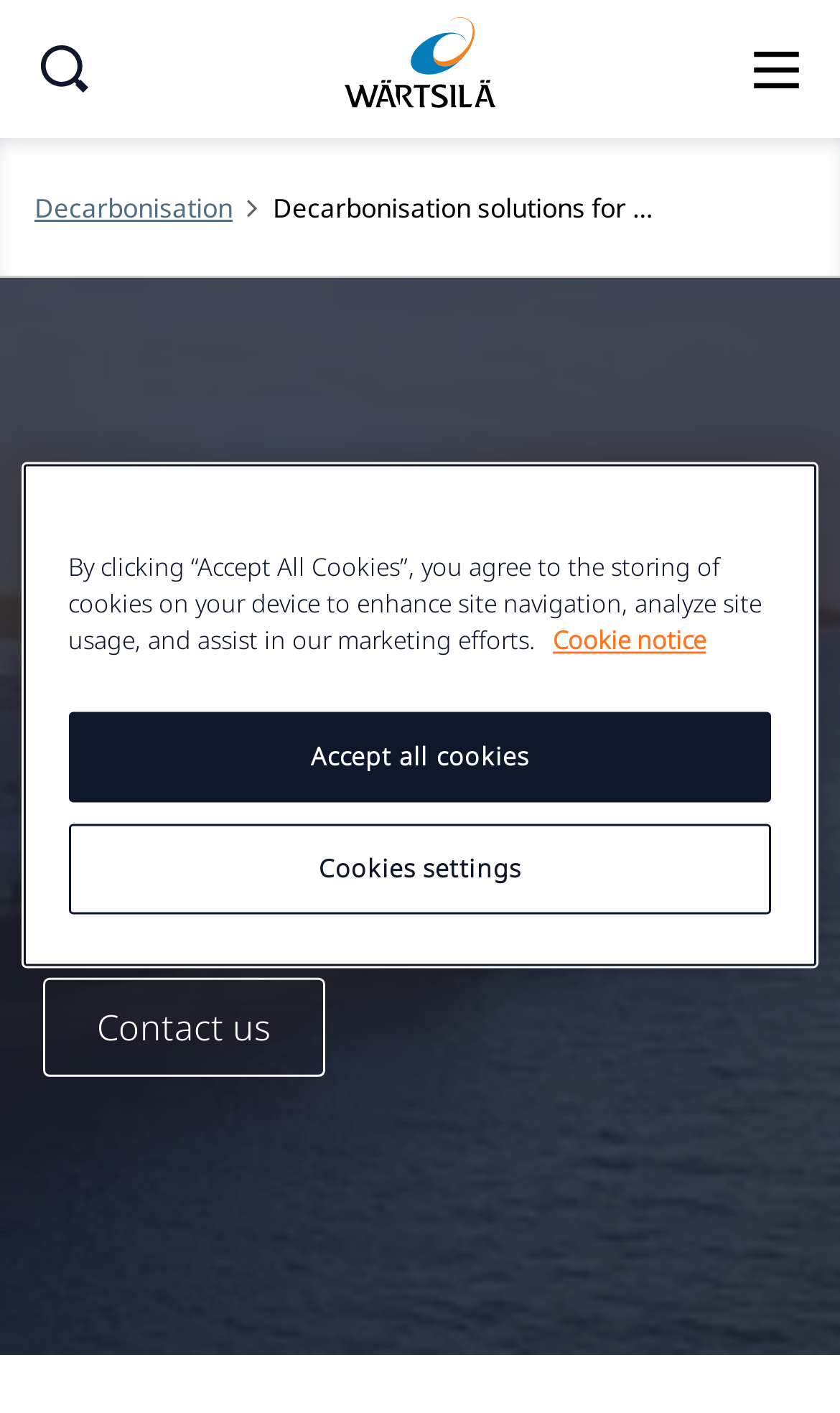What is the purpose of the cookie banner? From the image, respond with a single word or brief phrase.

To enhance site navigation